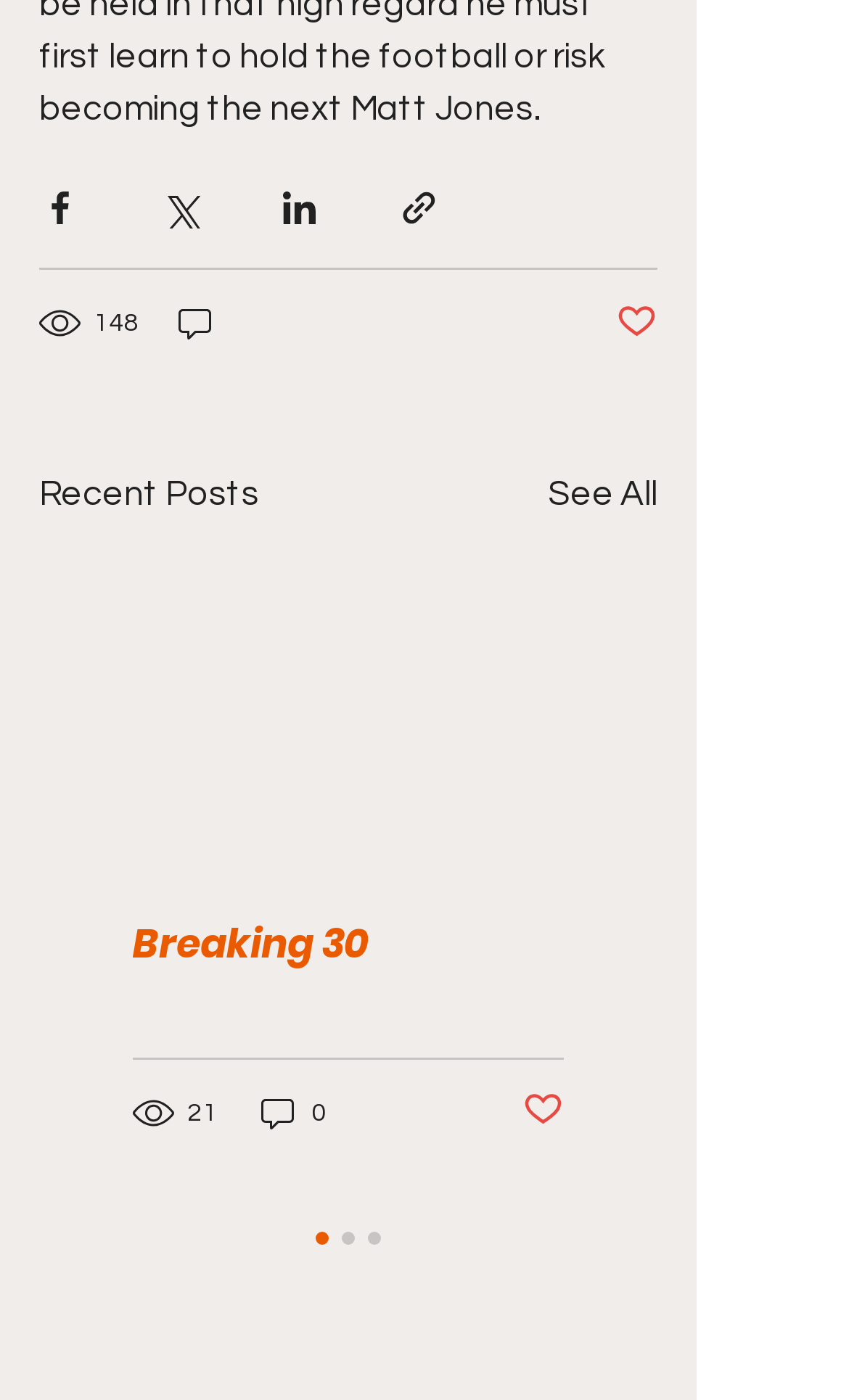Determine the bounding box coordinates of the element's region needed to click to follow the instruction: "Like the post". Provide these coordinates as four float numbers between 0 and 1, formatted as [left, top, right, bottom].

[0.615, 0.778, 0.664, 0.812]